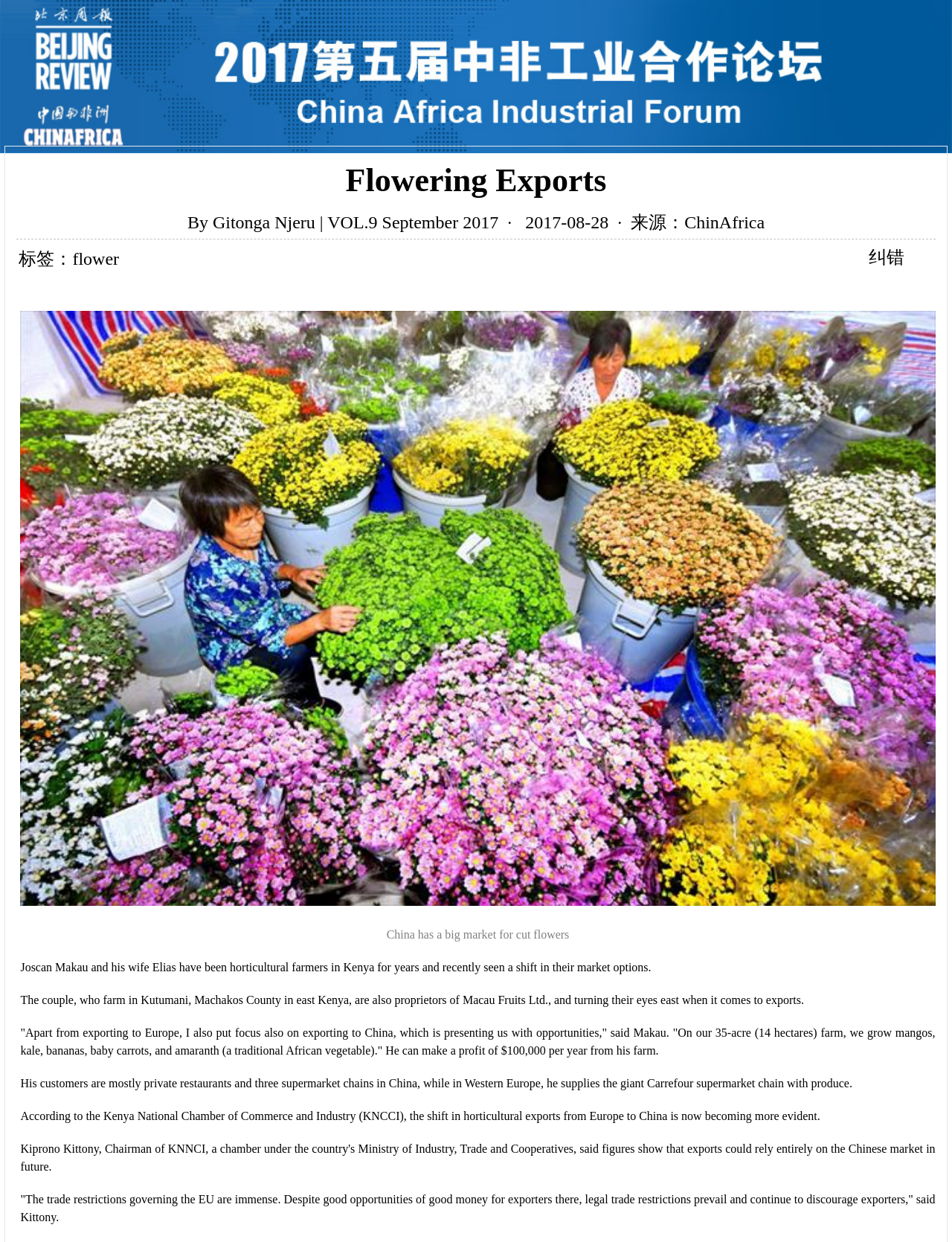Write an extensive caption that covers every aspect of the webpage.

The webpage is about Flowering Exports, with a prominent image at the top, taking up the full width of the page. Below the image, there is a heading "Flowering Exports" in a large font size. 

Underneath the heading, there is a table with a single row, containing three cells. The first cell has a text "By Gitonga Njeru | VOL.9 September 2017 · 2017-08-28 · 来源：ChinAfrica", which appears to be the author and publication information of an article. 

Below this table, there is another table with a single row, containing three cells. The first cell has a text "标签：flower", which seems to be a tag or category label. The second cell is empty, and the third cell has a text "纠错" with a link to correct or report an error.

The main content of the webpage is a series of paragraphs, starting from the middle of the page. The first paragraph mentions that China has a big market for cut flowers. The following paragraphs tell the story of Joscan Makau and his wife Elias, who are horticultural farmers in Kenya and have seen a shift in their market options, with a focus on exporting to China. The text describes their farm, their products, and their customers in China and Western Europe.

At the bottom right corner of the page, there is a button "返回顶部" (meaning "Back to Top" in Chinese) with an arrow icon, which allows users to scroll back to the top of the page.